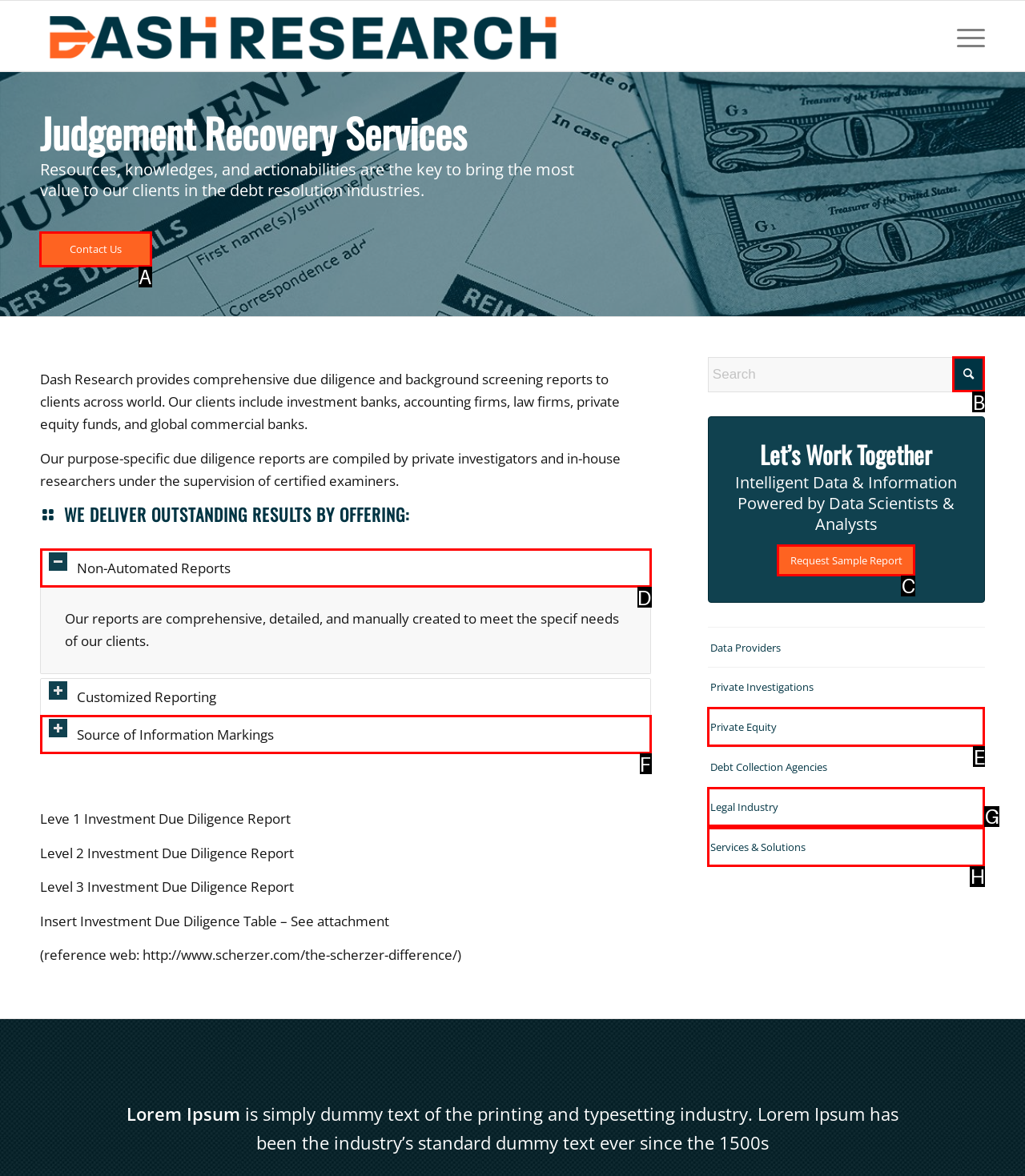Identify the HTML element I need to click to complete this task: Click on the 'Contact Us' link Provide the option's letter from the available choices.

A